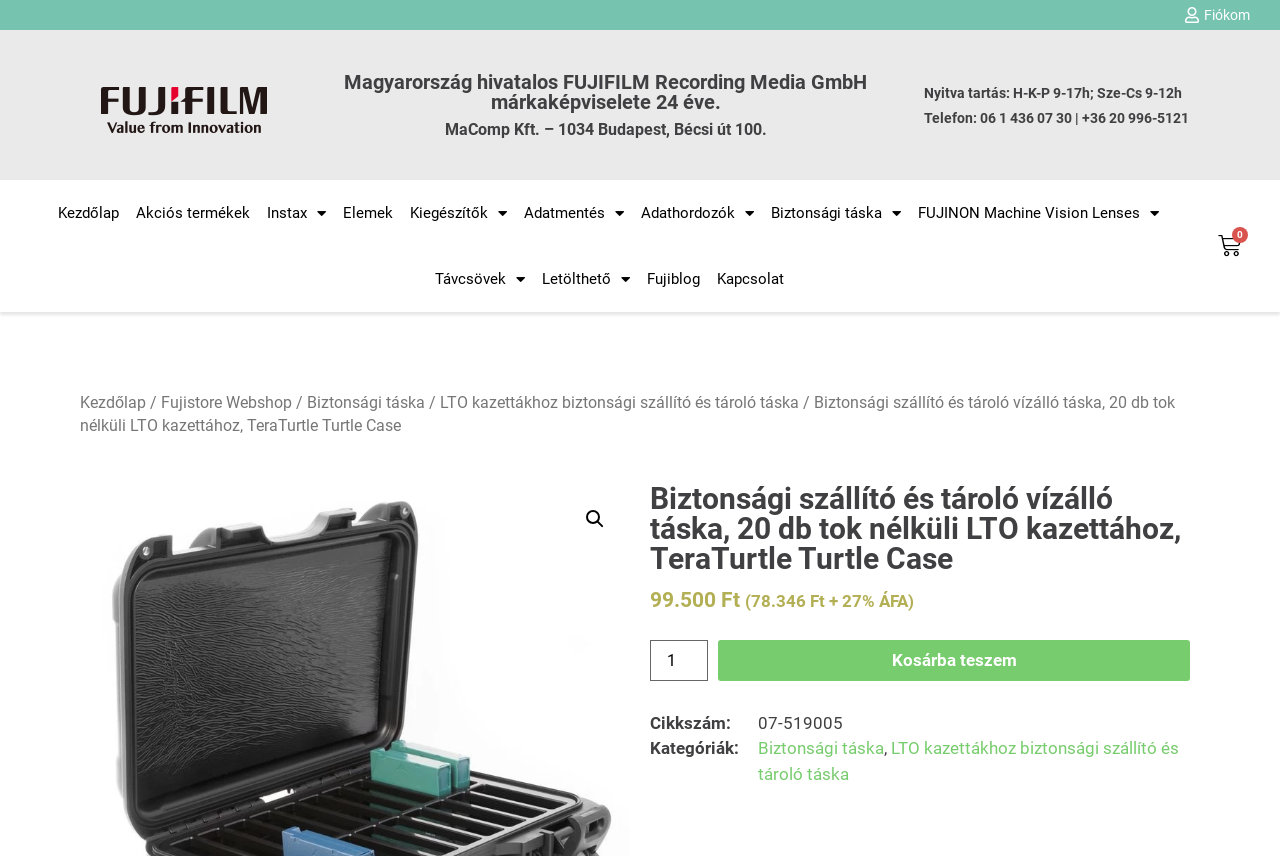What is the title or heading displayed on the webpage?

Biztonsági szállító és tároló vízálló táska, 20 db tok nélküli LTO kazettához, TeraTurtle Turtle Case